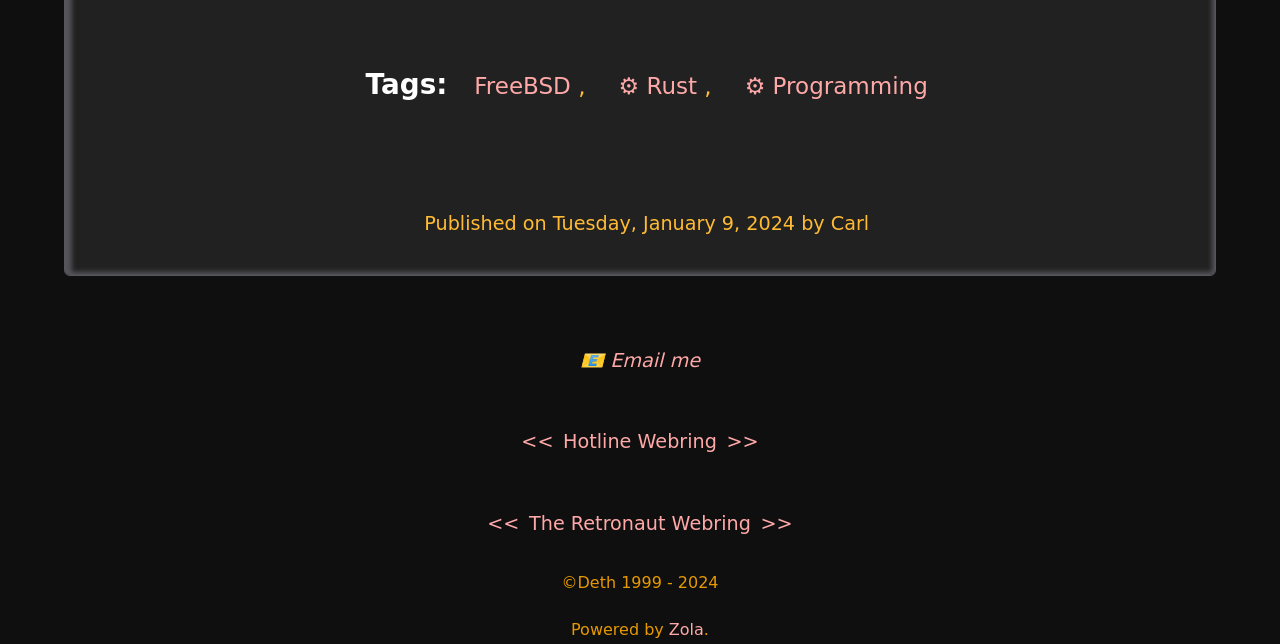Find the bounding box coordinates of the clickable region needed to perform the following instruction: "Visit Hotline Webring". The coordinates should be provided as four float numbers between 0 and 1, i.e., [left, top, right, bottom].

[0.44, 0.668, 0.56, 0.704]